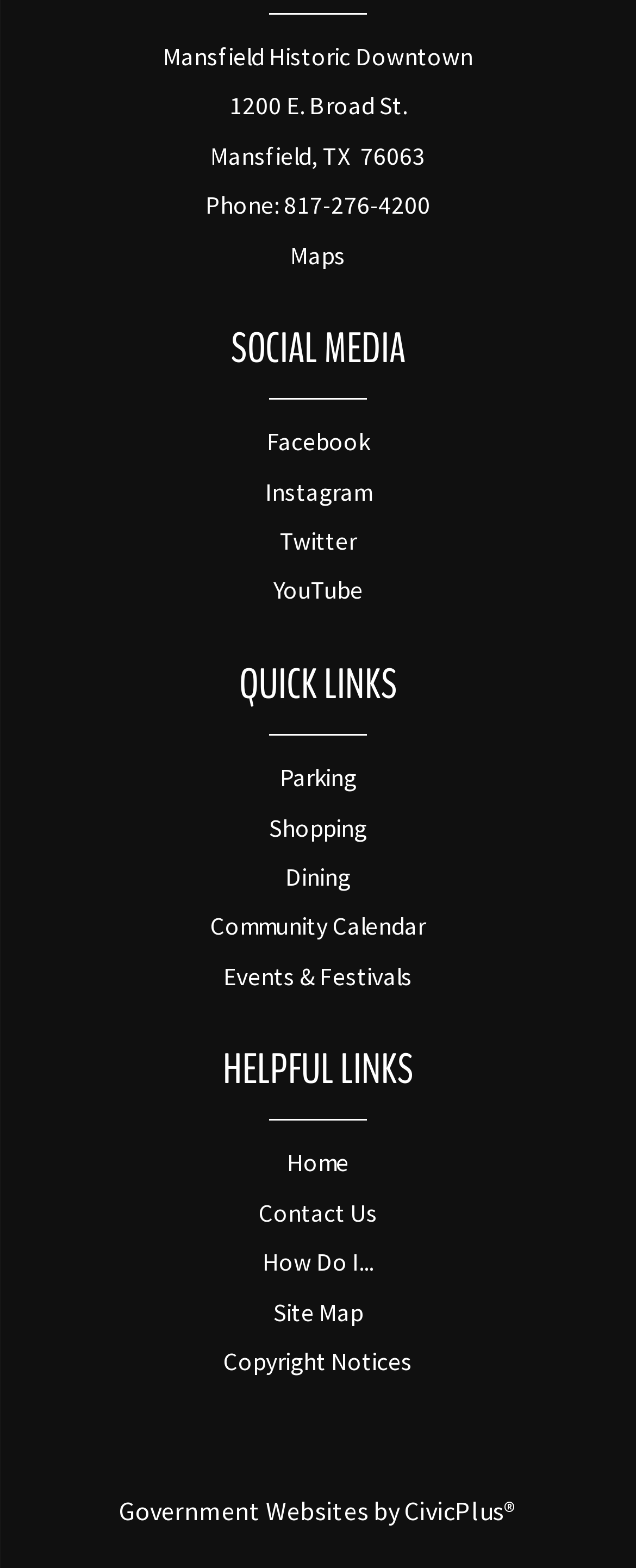What is the address of Mansfield Historic Downtown?
Based on the image, please offer an in-depth response to the question.

I found the address by looking at the static text elements at the top of the webpage, which provide the street address, city, and zip code.